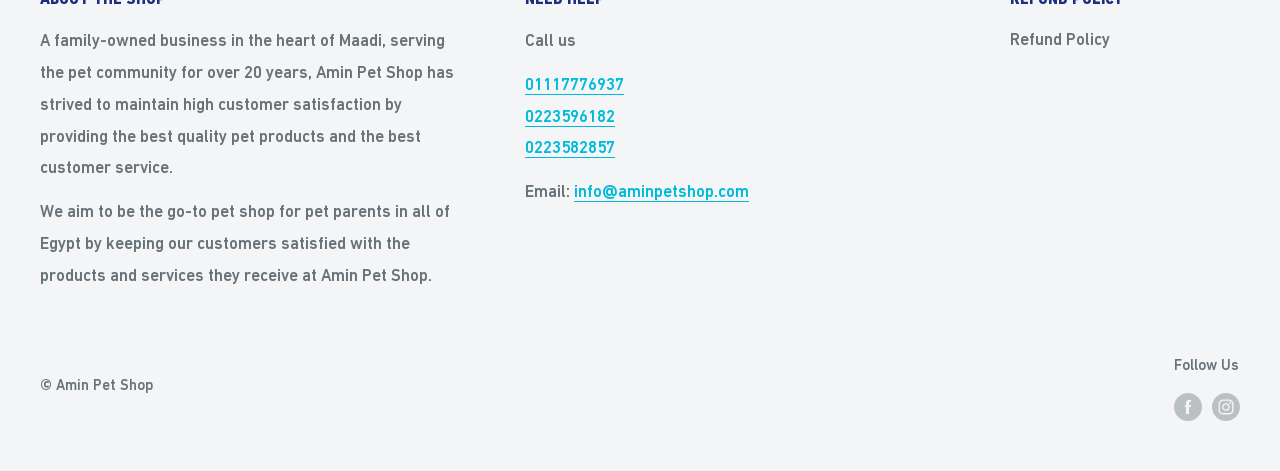Please find the bounding box for the UI element described by: "aria-label="Follow us on Facebook"".

[0.917, 0.831, 0.939, 0.893]